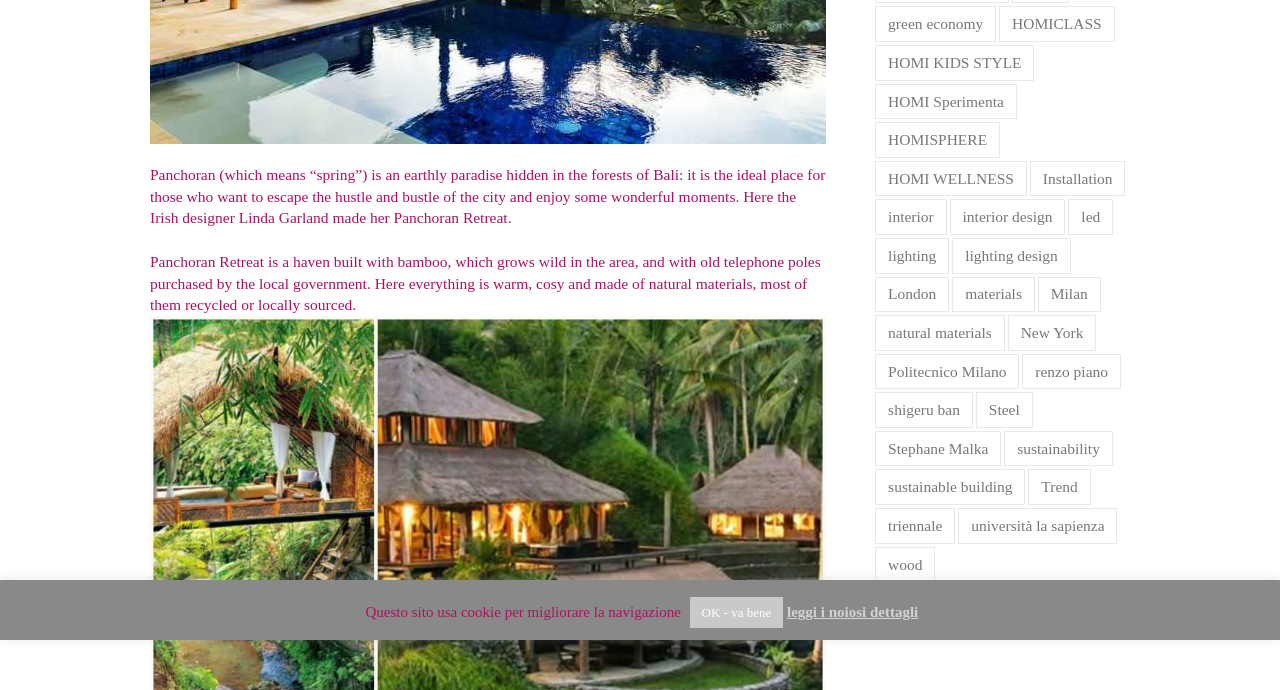Identify and provide the bounding box for the element described by: "Domain Name Scams".

None